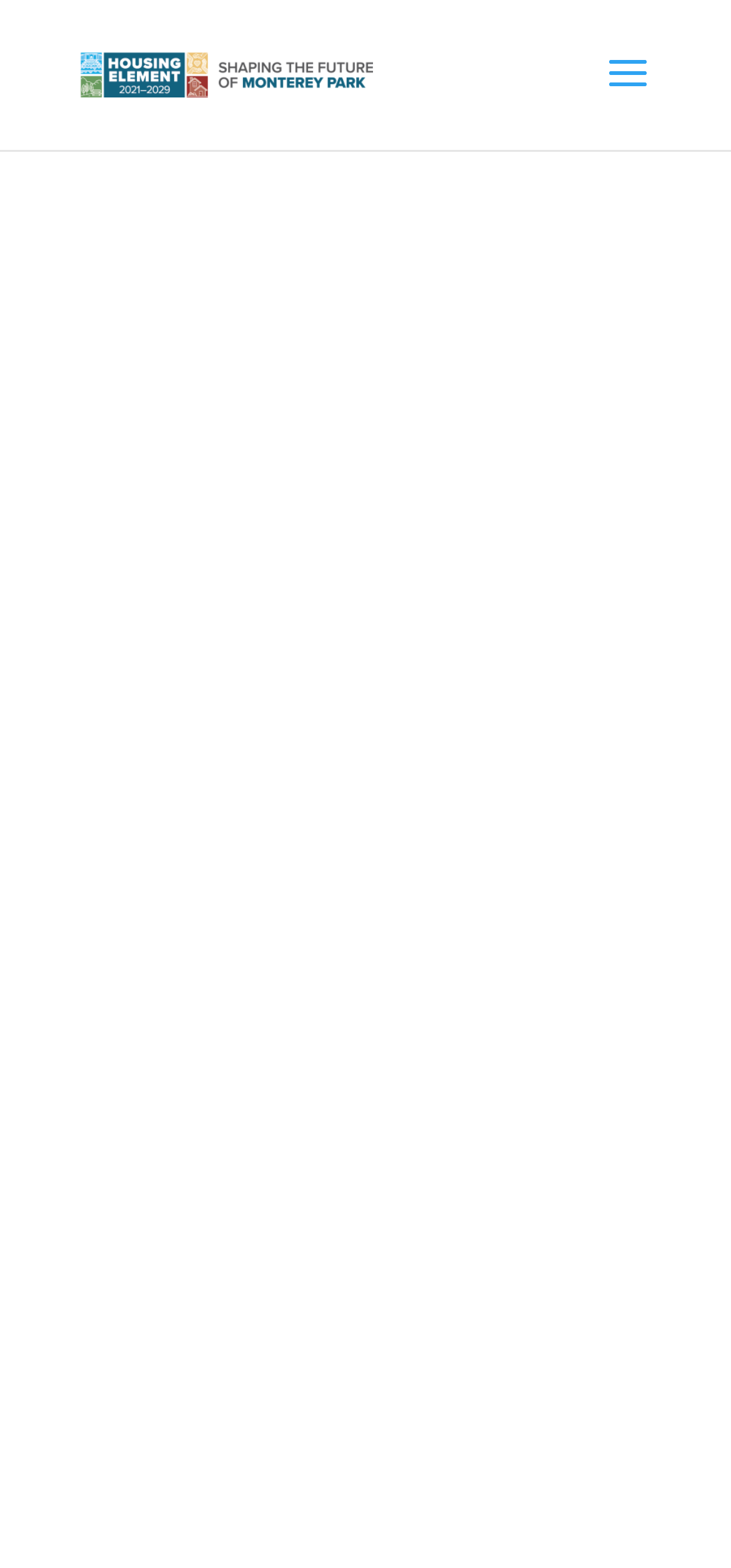Identify the bounding box of the UI element described as follows: "alt="Monterey Park Housing Update"". Provide the coordinates as four float numbers in the range of 0 to 1 [left, top, right, bottom].

[0.11, 0.035, 0.51, 0.057]